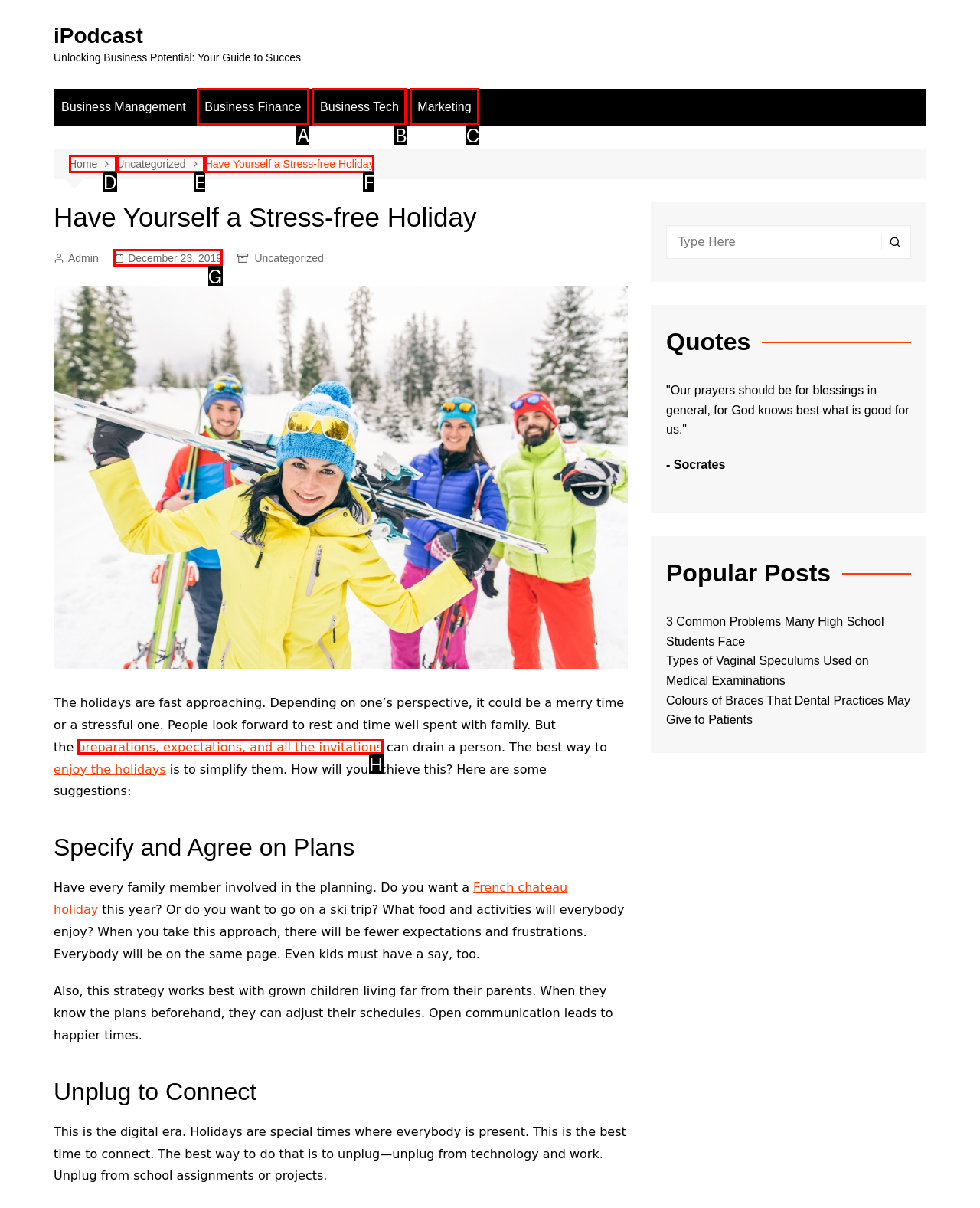Select the letter from the given choices that aligns best with the description: Marketing. Reply with the specific letter only.

C